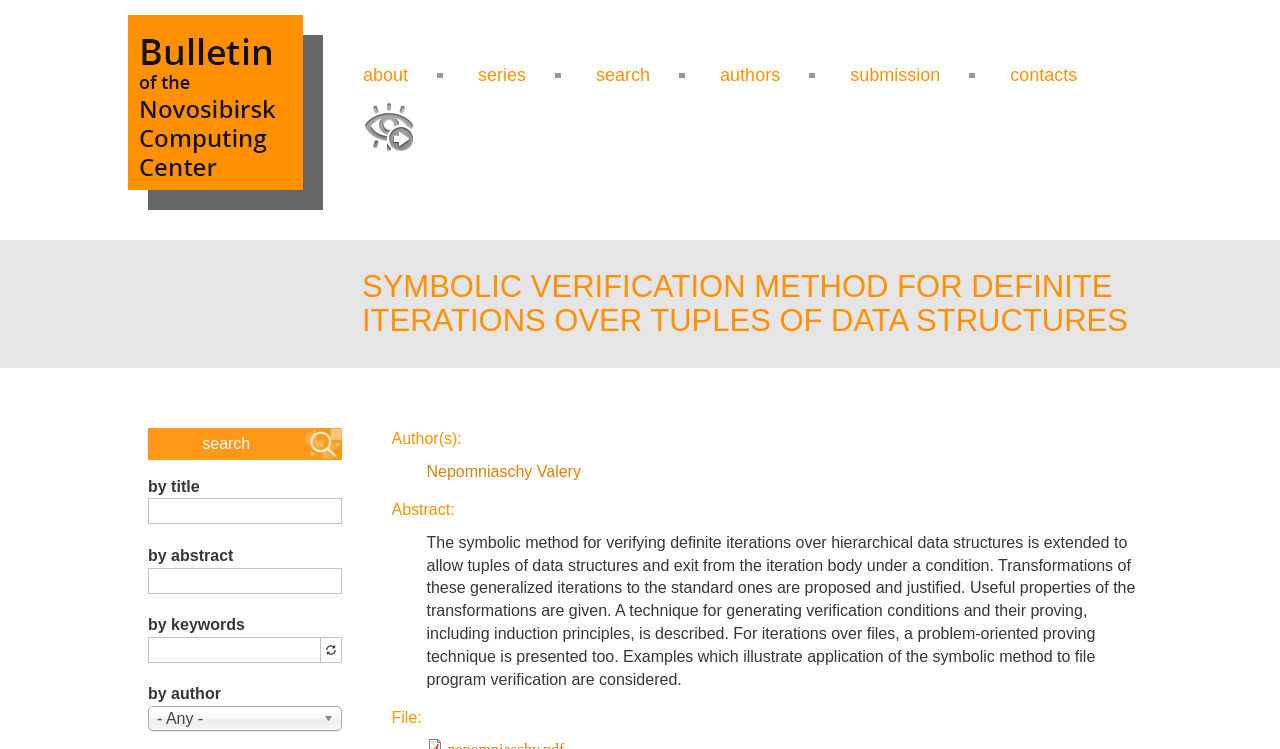How many textboxes are available for search?
Answer the question with just one word or phrase using the image.

4